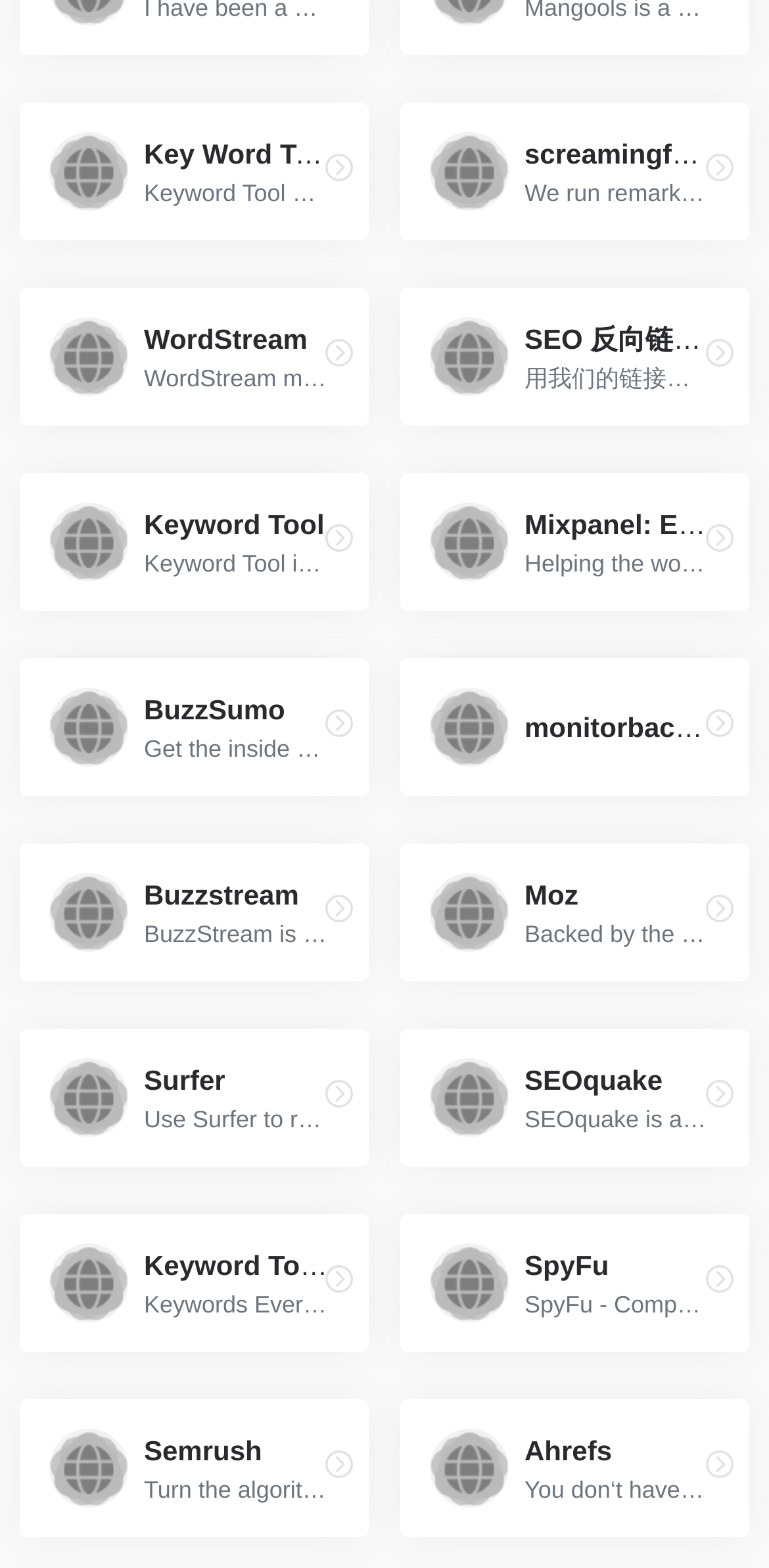How many images are on the webpage? Analyze the screenshot and reply with just one word or a short phrase.

31